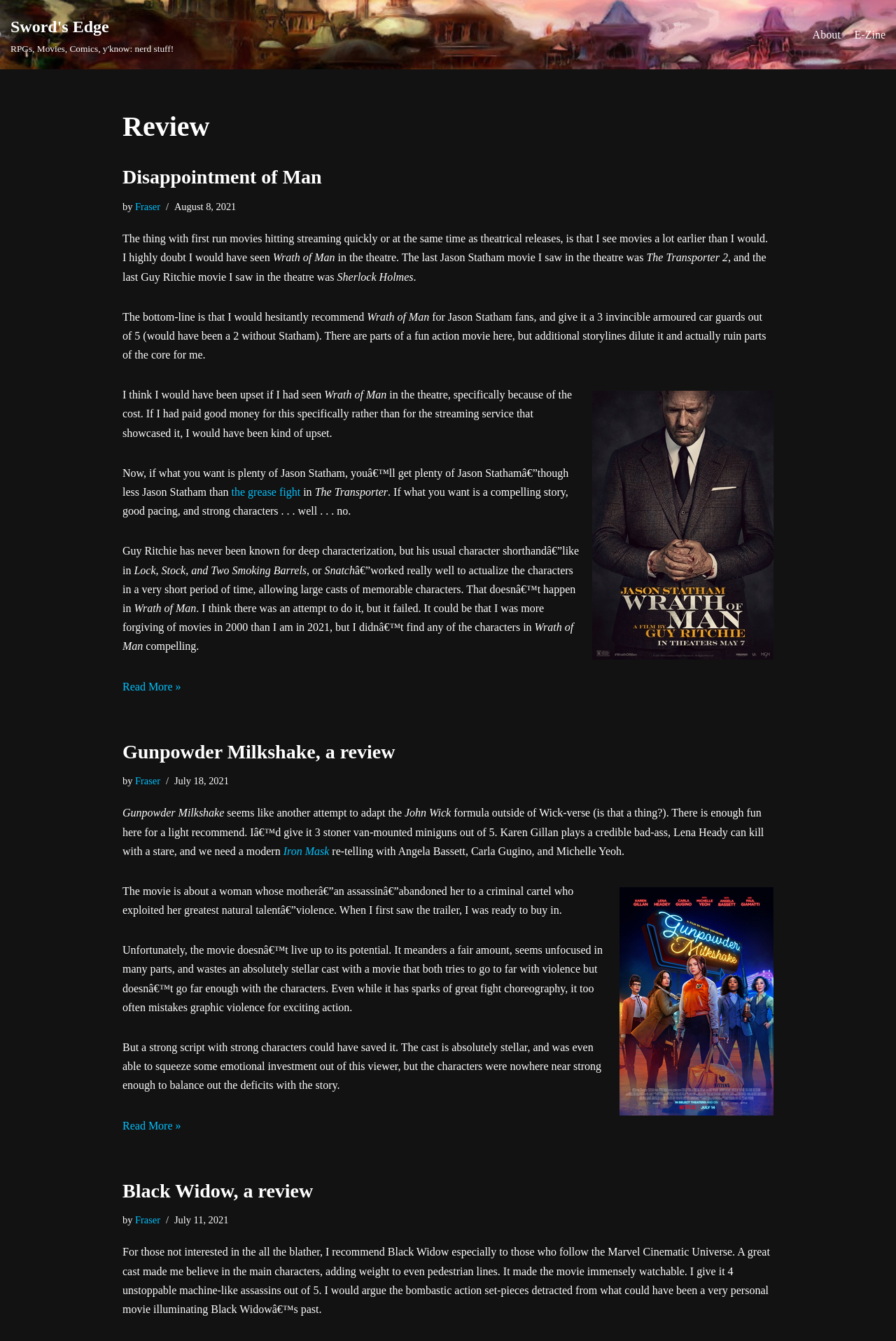Locate the bounding box coordinates of the clickable area needed to fulfill the instruction: "Click the link to download Saints Row The Third PC game".

None